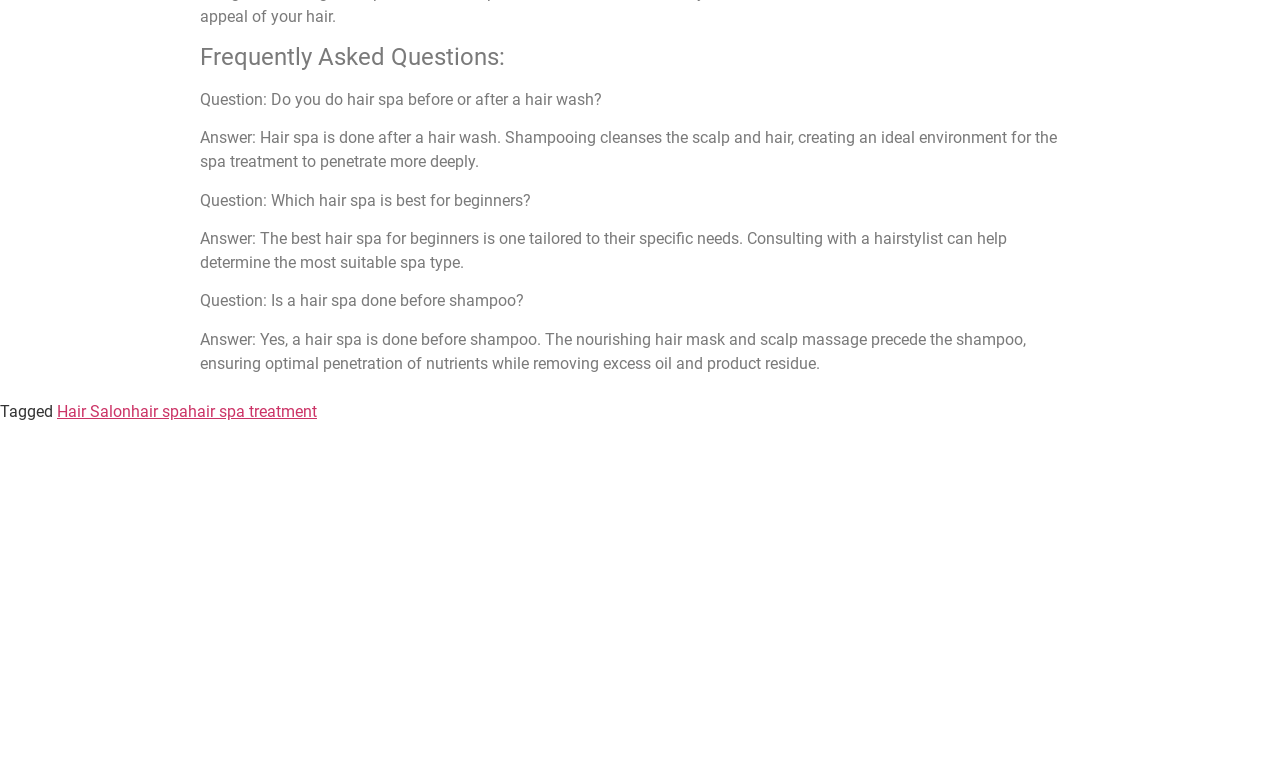What is the last question in the FAQ section?
From the screenshot, provide a brief answer in one word or phrase.

Is a hair spa done before shampoo?